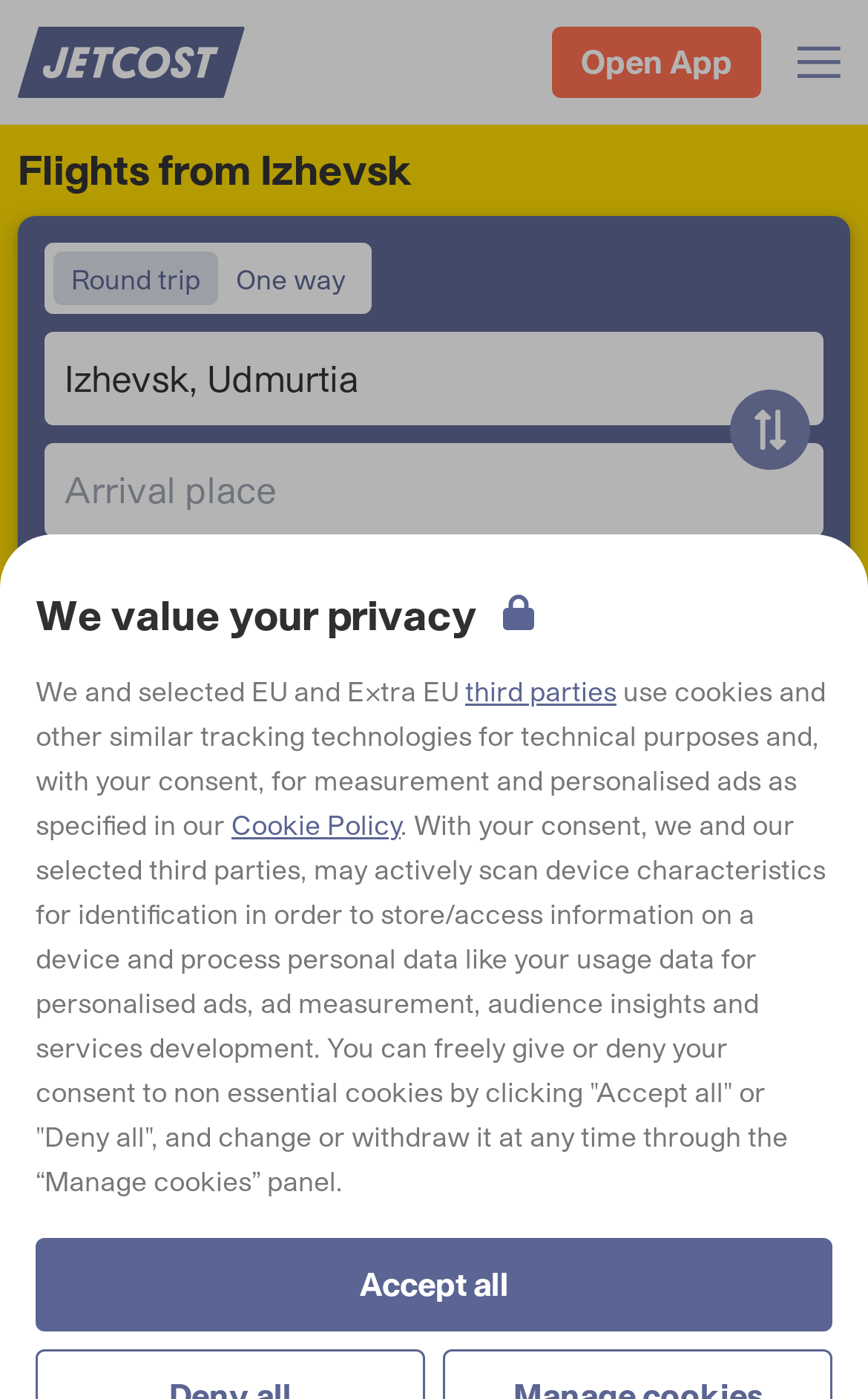What is the default travel class for flight searches?
Using the image, give a concise answer in the form of a single word or short phrase.

Economy